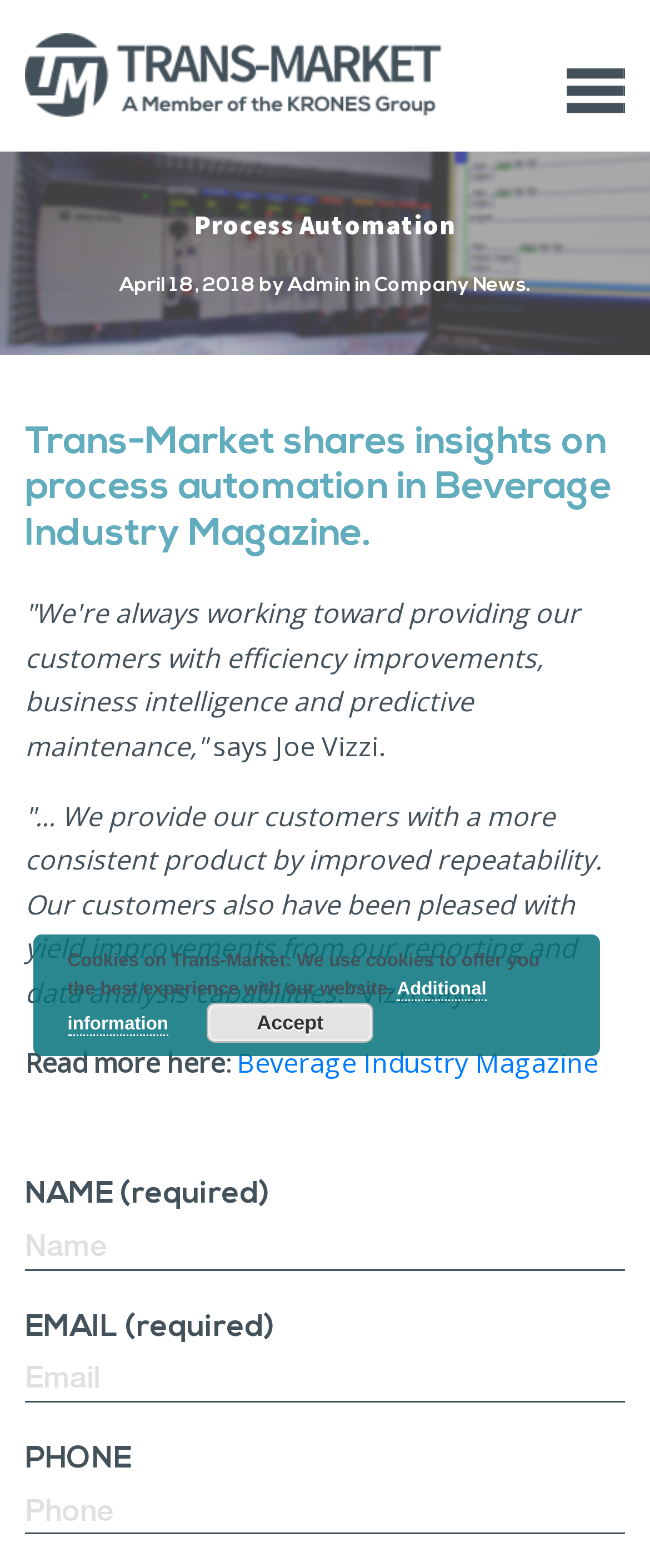Find and provide the bounding box coordinates for the UI element described here: "Additional information". The coordinates should be given as four float numbers between 0 and 1: [left, top, right, bottom].

[0.104, 0.624, 0.749, 0.661]